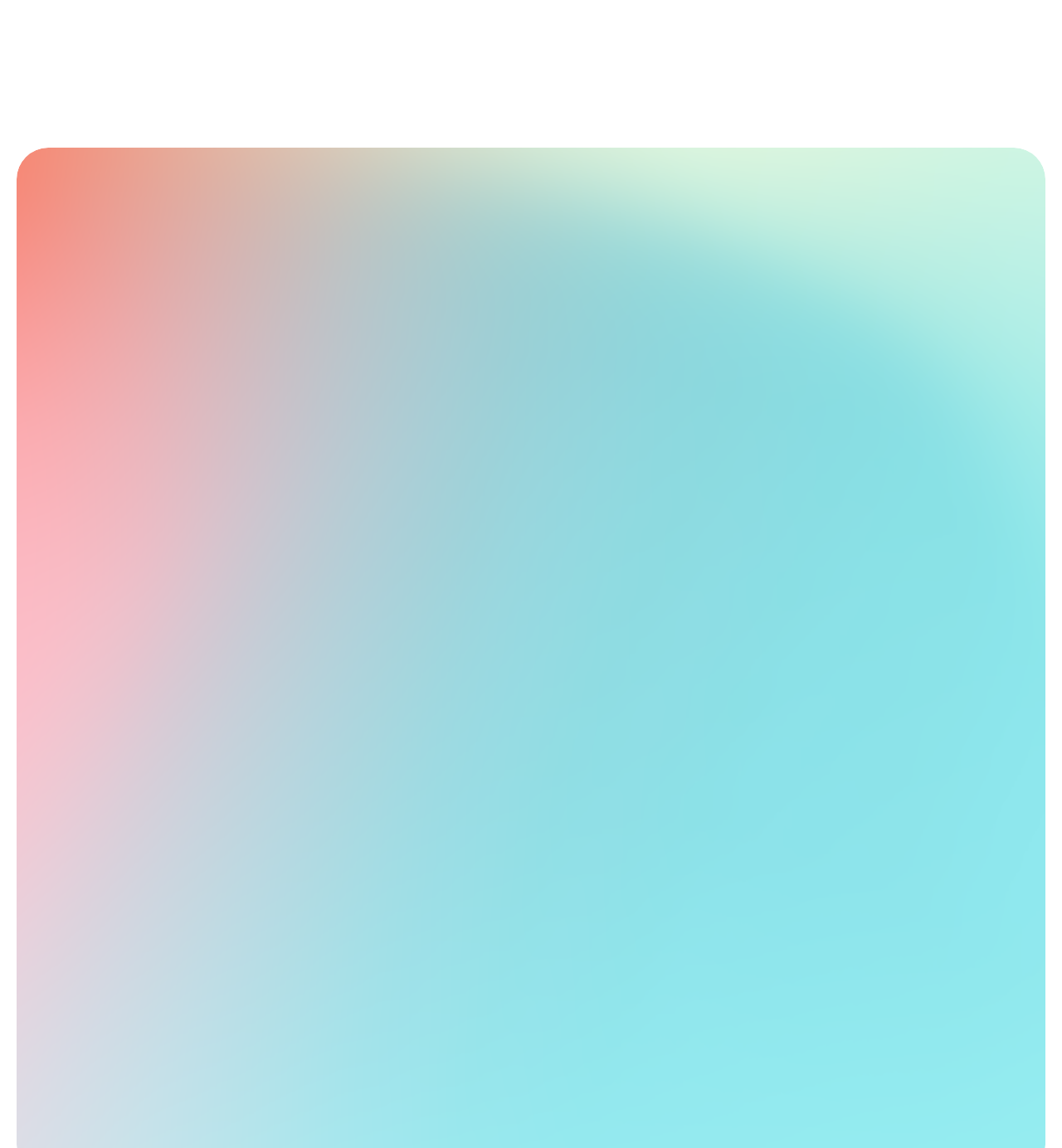Please mark the clickable region by giving the bounding box coordinates needed to complete this instruction: "Go to the Co-living residences in the Greater Paris page".

[0.098, 0.751, 0.434, 0.77]